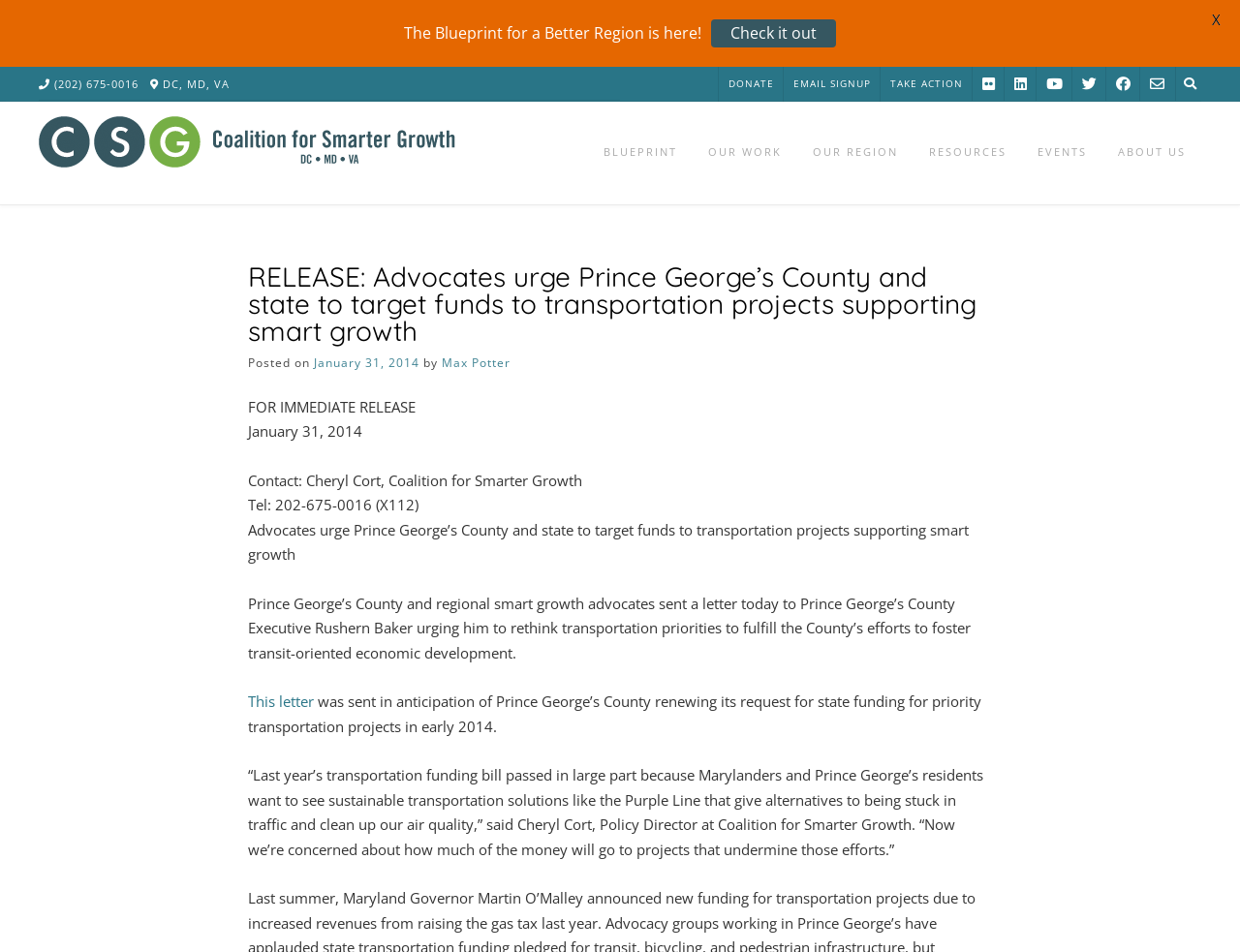Locate the bounding box coordinates of the area that needs to be clicked to fulfill the following instruction: "Read the BLUEPRINT". The coordinates should be in the format of four float numbers between 0 and 1, namely [left, top, right, bottom].

[0.474, 0.107, 0.559, 0.216]